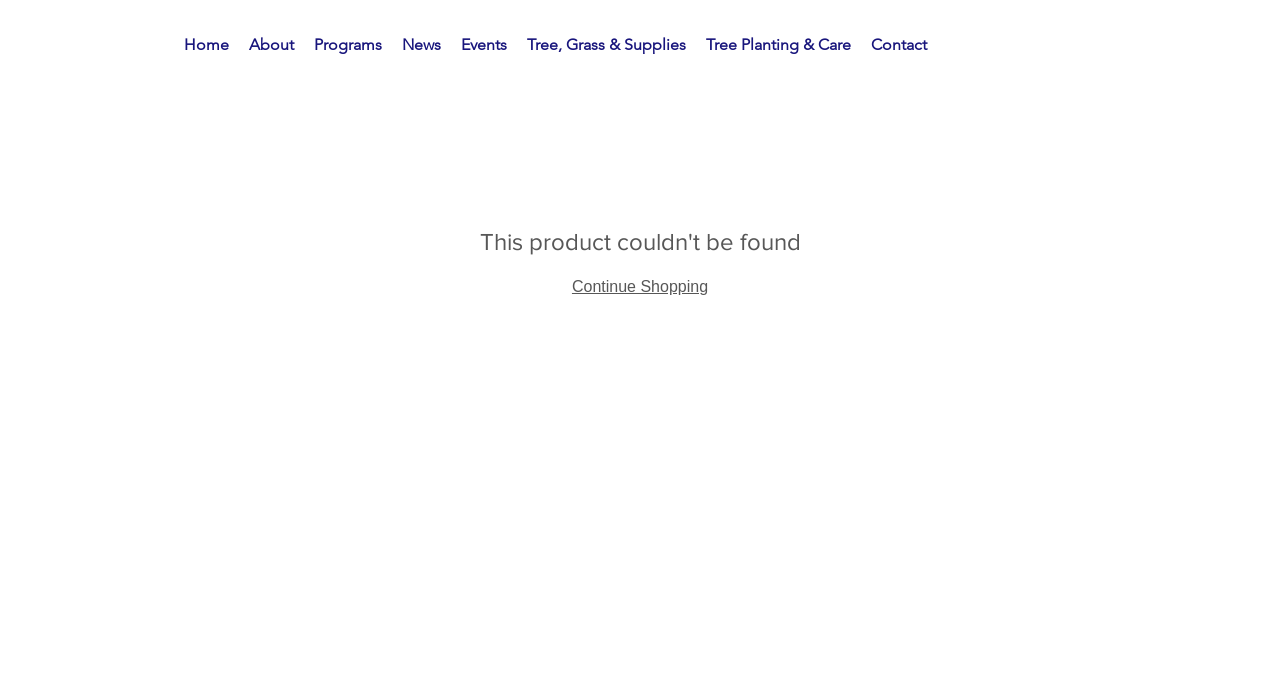Identify the bounding box coordinates for the region to click in order to carry out this instruction: "view tree planting and care information". Provide the coordinates using four float numbers between 0 and 1, formatted as [left, top, right, bottom].

[0.544, 0.029, 0.673, 0.101]